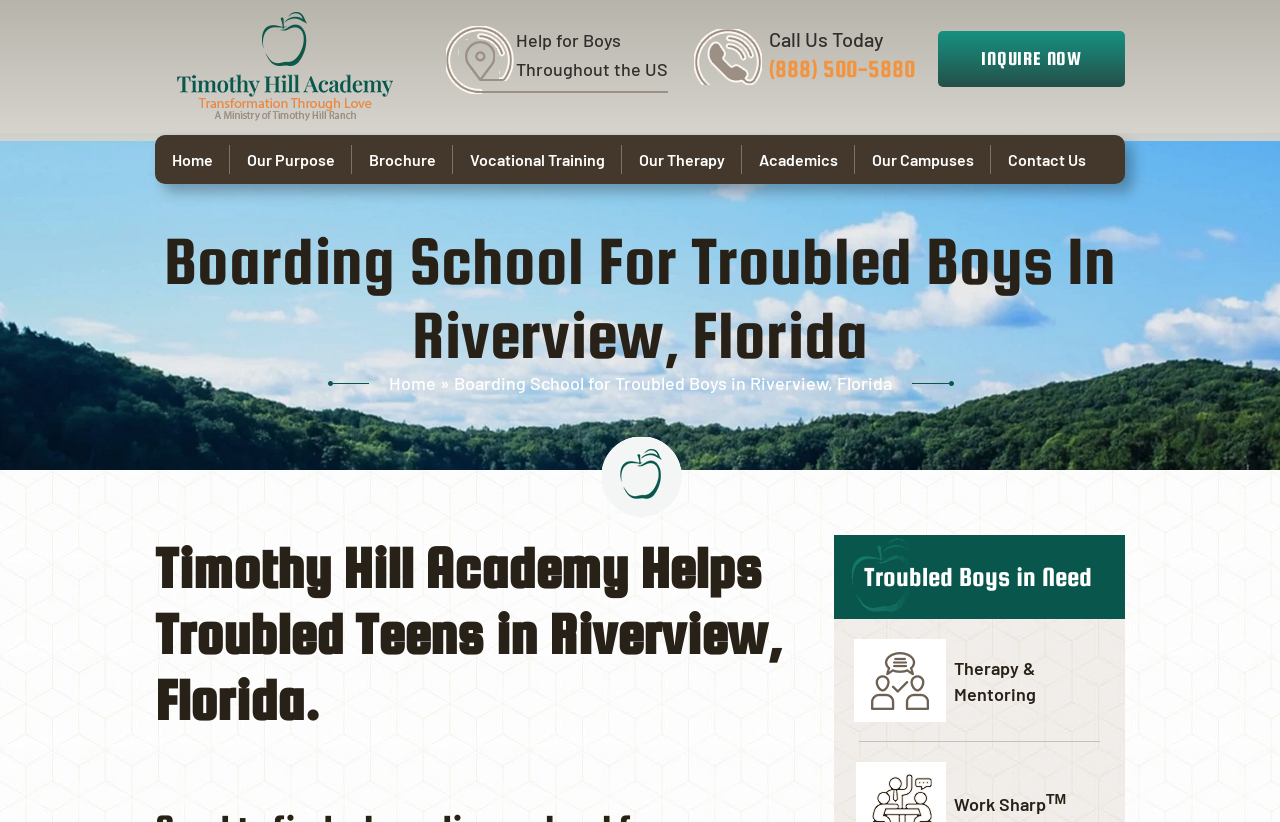Please provide a brief answer to the question using only one word or phrase: 
What is the purpose of the academy?

Help for Boys